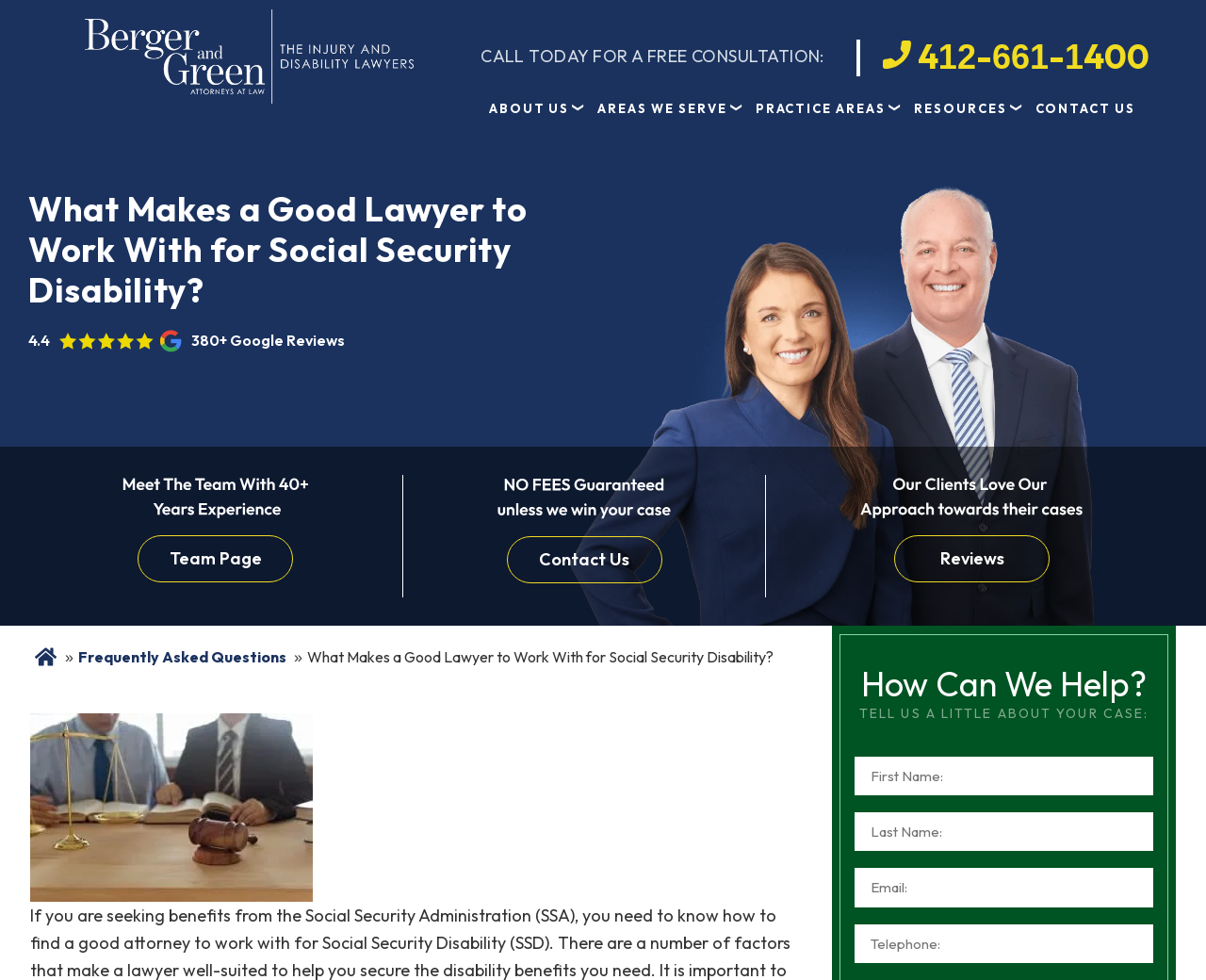Predict the bounding box of the UI element based on this description: "Frequently Asked Questions".

[0.065, 0.66, 0.237, 0.679]